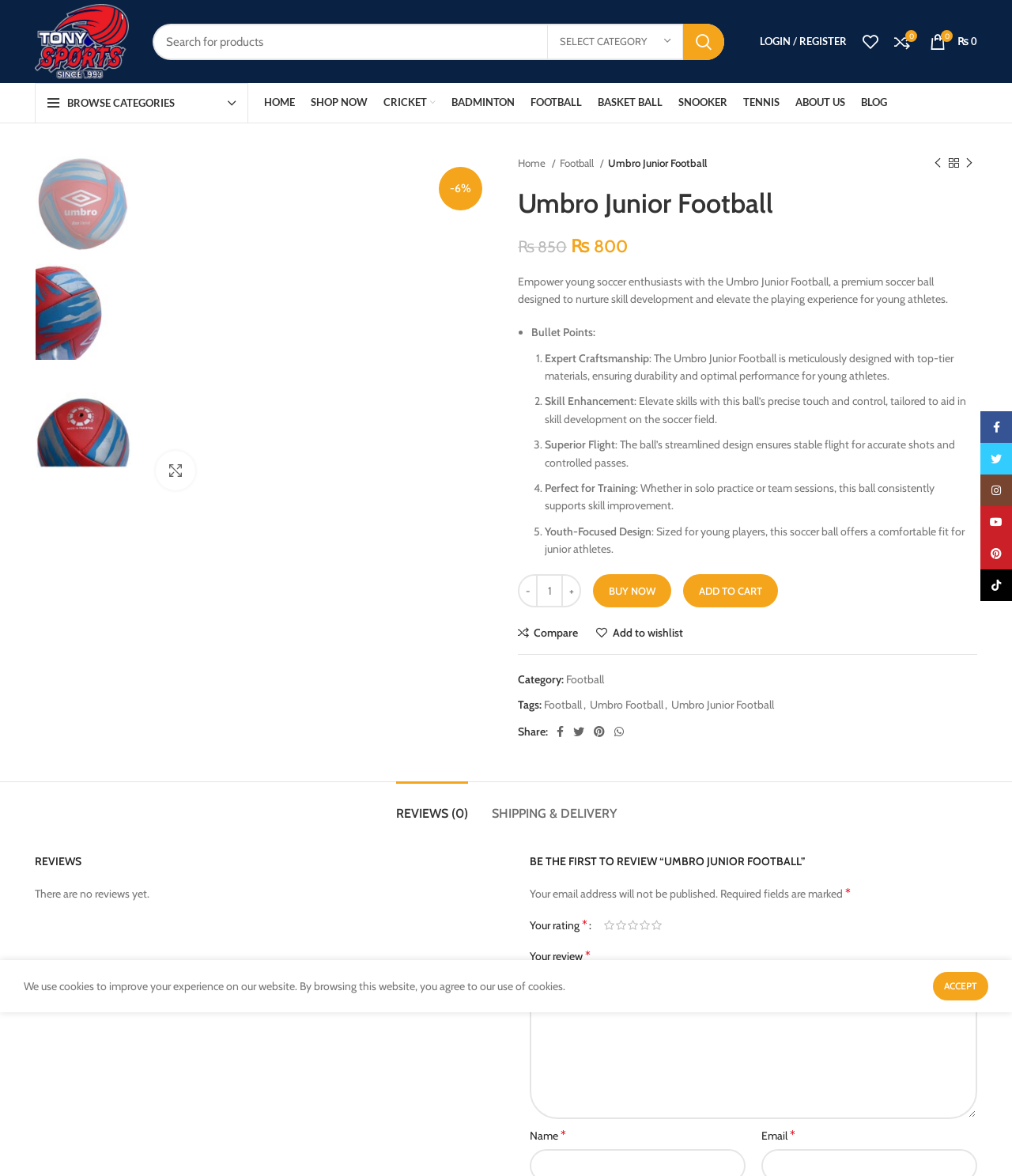From the details in the image, provide a thorough response to the question: What is the purpose of the football?

I found the answer by reading the description of the football, which states that it is 'designed to nurture skill development and elevate the playing experience for young athletes'. This suggests that the purpose of the football is to help young athletes improve their skills and have a better playing experience.